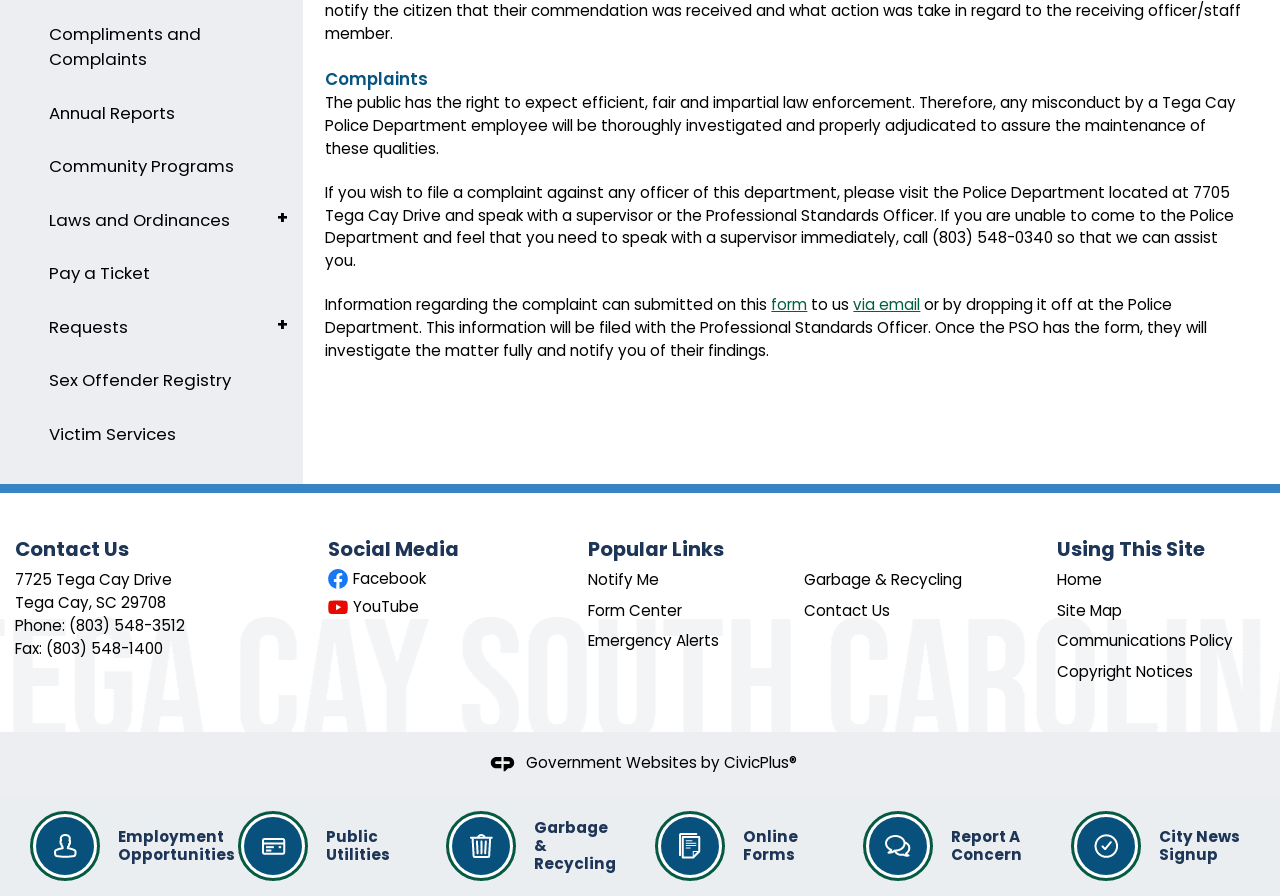Using the given description, provide the bounding box coordinates formatted as (top-left x, top-left y, bottom-right x, bottom-right y), with all values being floating point numbers between 0 and 1. Description: Annual Reports

[0.012, 0.096, 0.236, 0.156]